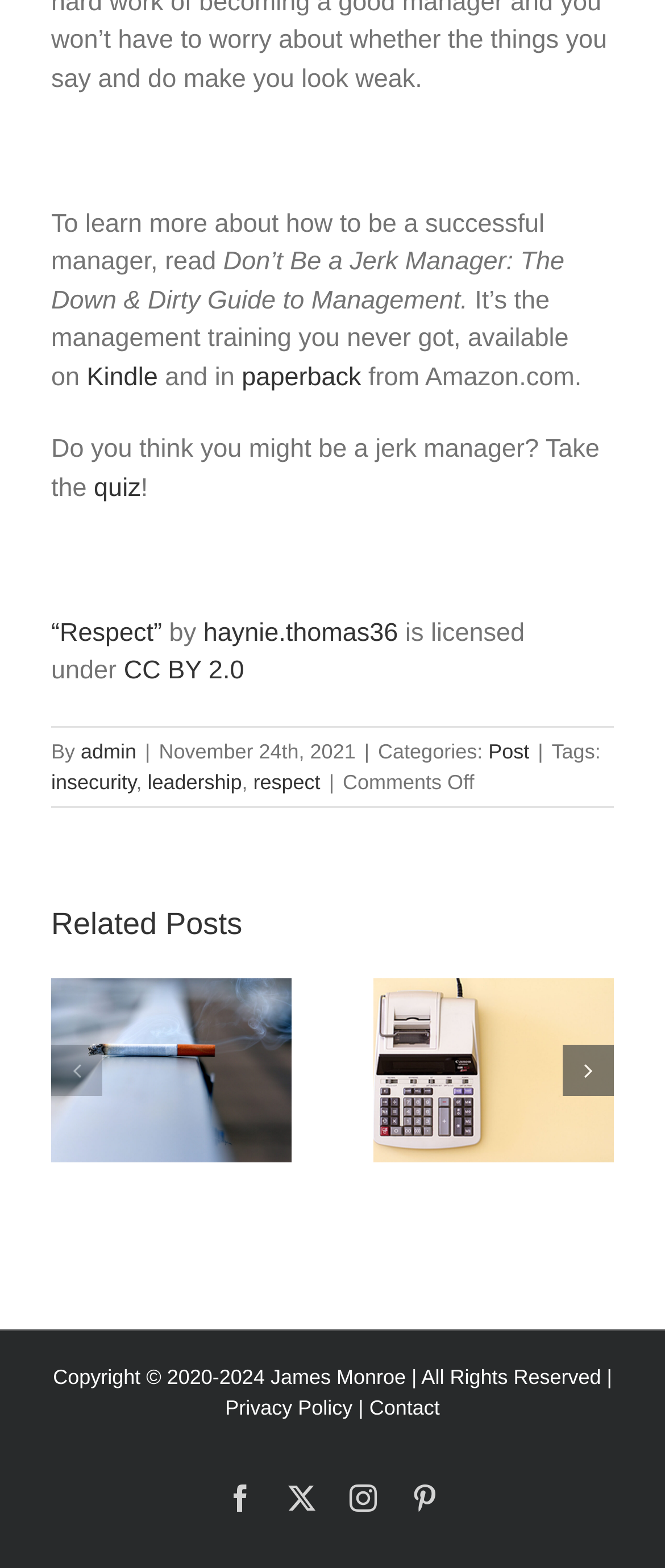Who is the author of the article?
Please give a detailed and thorough answer to the question, covering all relevant points.

I found the author of the article by reading the static text element with the content 'By admin' which is located near the bottom of the page.